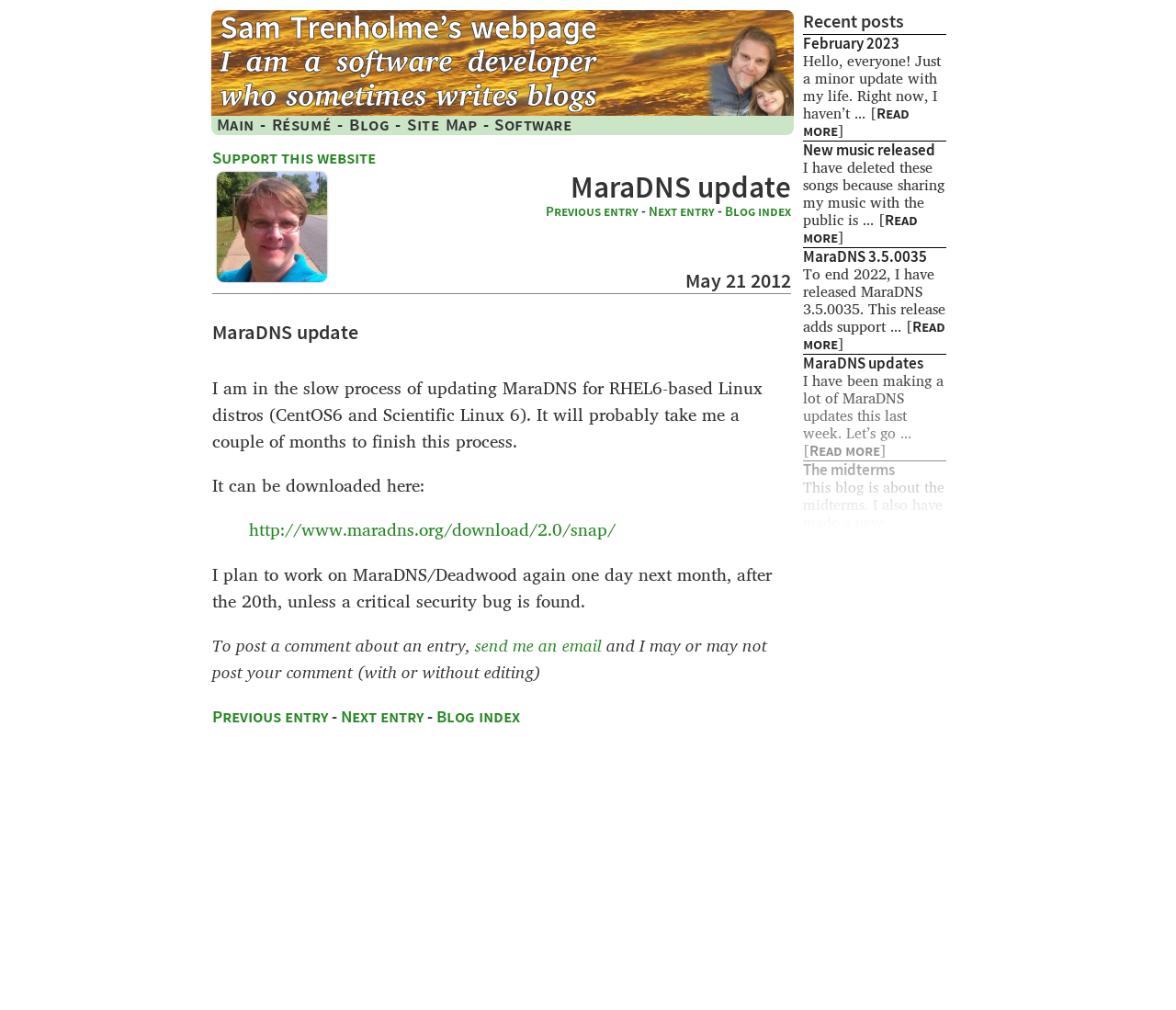Provide a thorough and detailed response to the question by examining the image: 
What is the author of the blog post?

The webpage does not explicitly mention the author of the blog post. Although there are links to 'send me an email' and 'Support this website', there is no direct indication of the author's name.